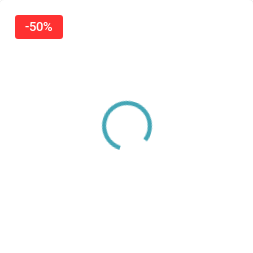Create a detailed narrative of what is happening in the image.

The image showcases a promotional banner featuring a compelling discount of 50%, indicated by a vibrant red badge at the top left corner. This enticing offer is further emphasized by a spinning logo, likely representing the product "Flash." The visual design elements suggest a focus on grabbing attention and promoting a limited-time offer, urging potential customers to take action. This image is part of a marketing strategy aimed at encouraging users to consider purchasing the product while emphasizing savings.